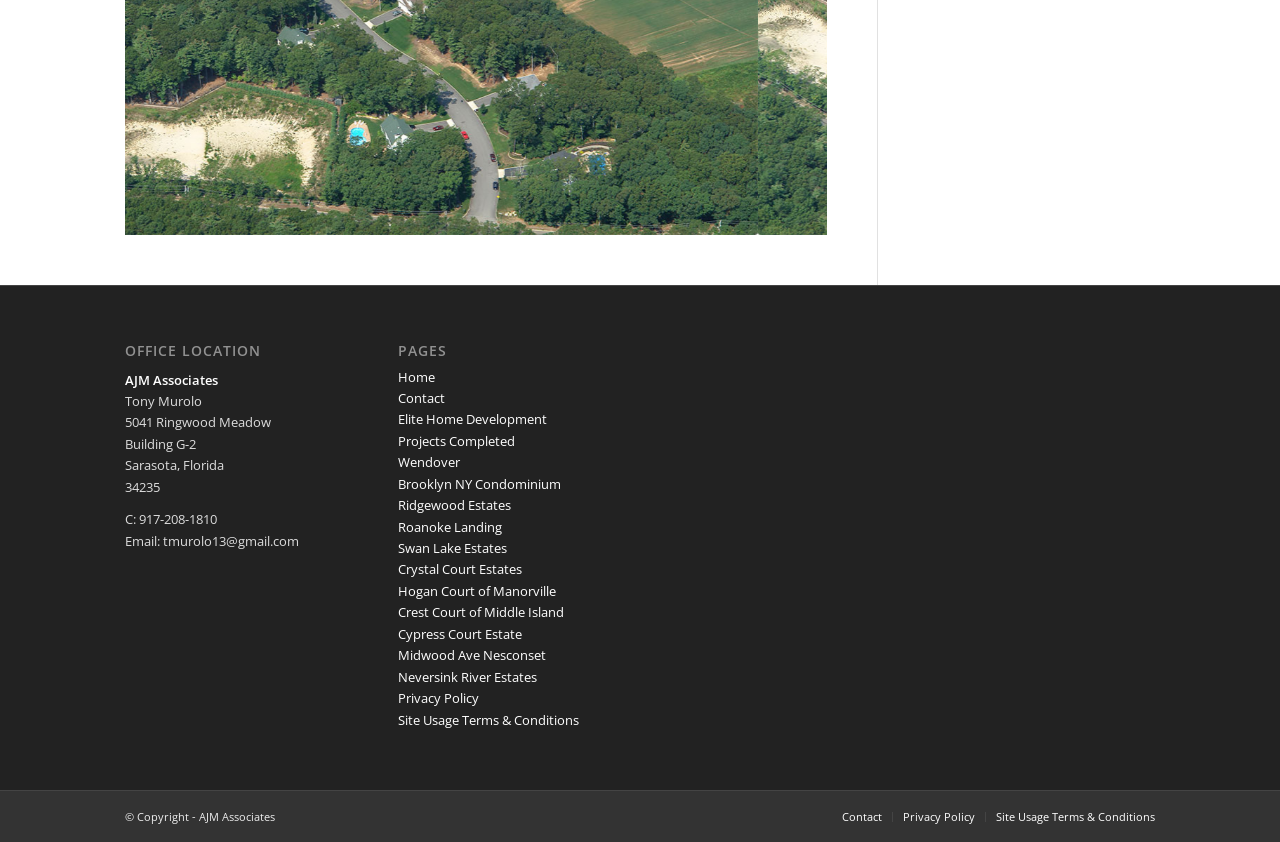Using the provided element description: "Hogan Court of Manorville", identify the bounding box coordinates. The coordinates should be four floats between 0 and 1 in the order [left, top, right, bottom].

[0.311, 0.691, 0.434, 0.712]